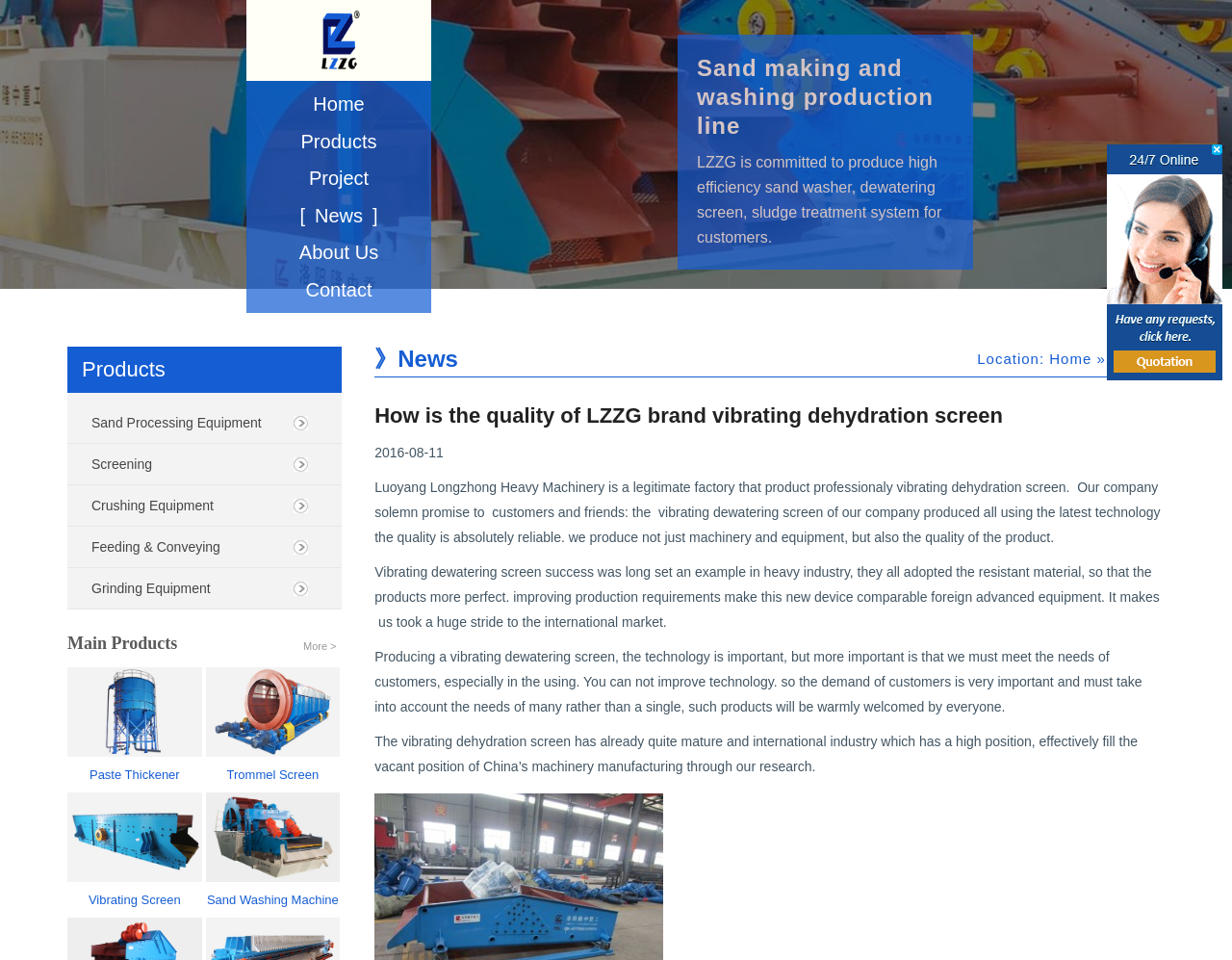From the element description Project, predict the bounding box coordinates of the UI element. The coordinates must be specified in the format (top-left x, top-left y, bottom-right x, bottom-right y) and should be within the 0 to 1 range.

[0.2, 0.172, 0.35, 0.2]